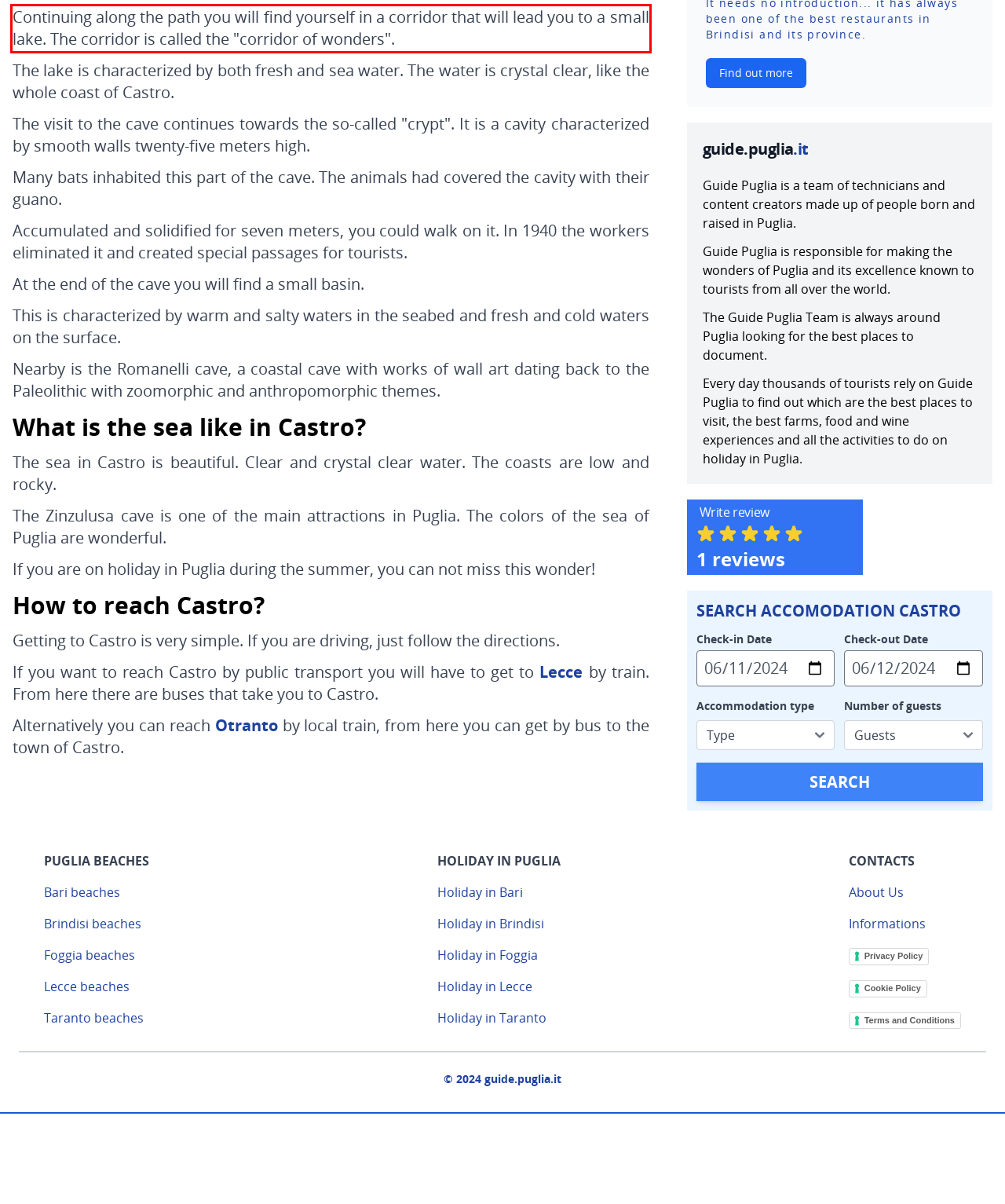Identify the text within the red bounding box on the webpage screenshot and generate the extracted text content.

Continuing along the path you will find yourself in a corridor that will lead you to a small lake. The corridor is called the "corridor of wonders".